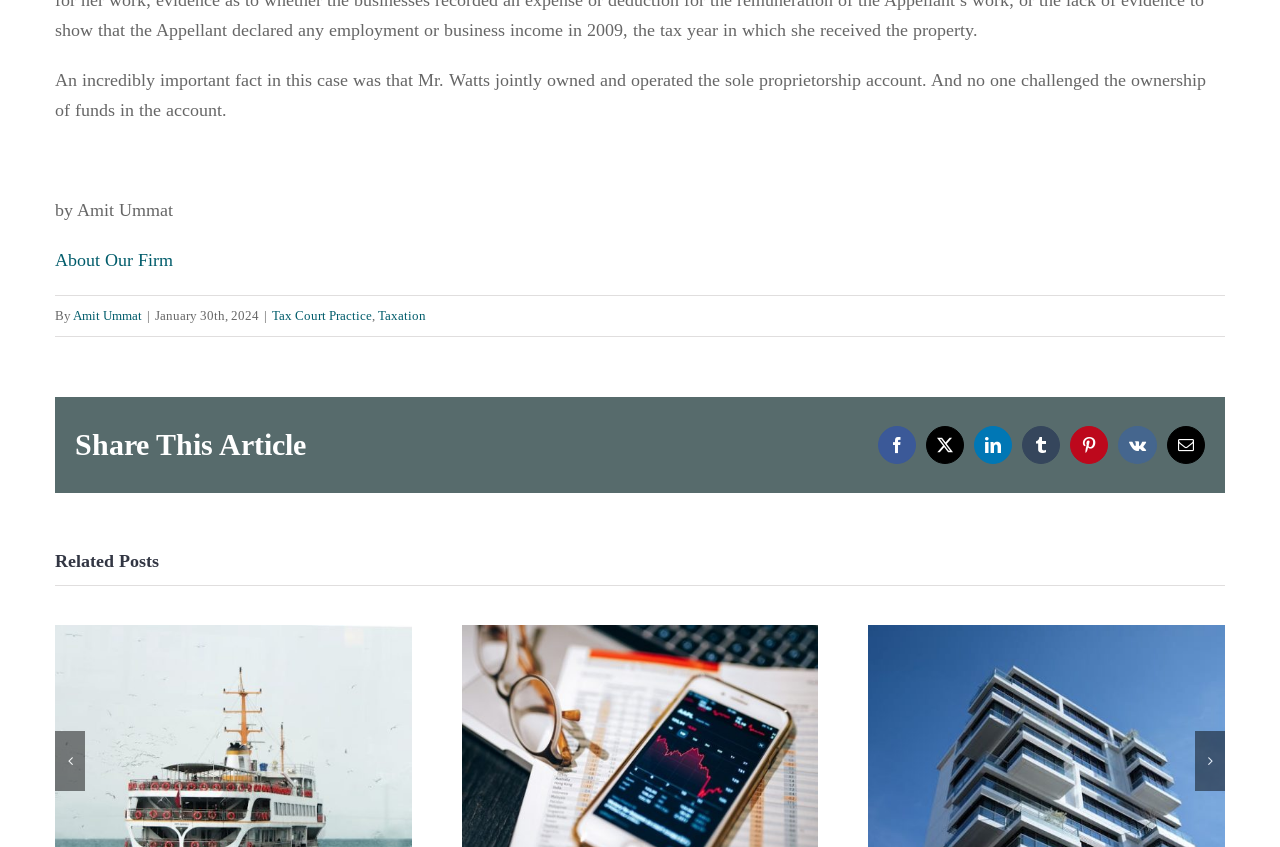Determine the bounding box coordinates of the clickable element to complete this instruction: "Click on the 'Home' link". Provide the coordinates in the format of four float numbers between 0 and 1, [left, top, right, bottom].

None